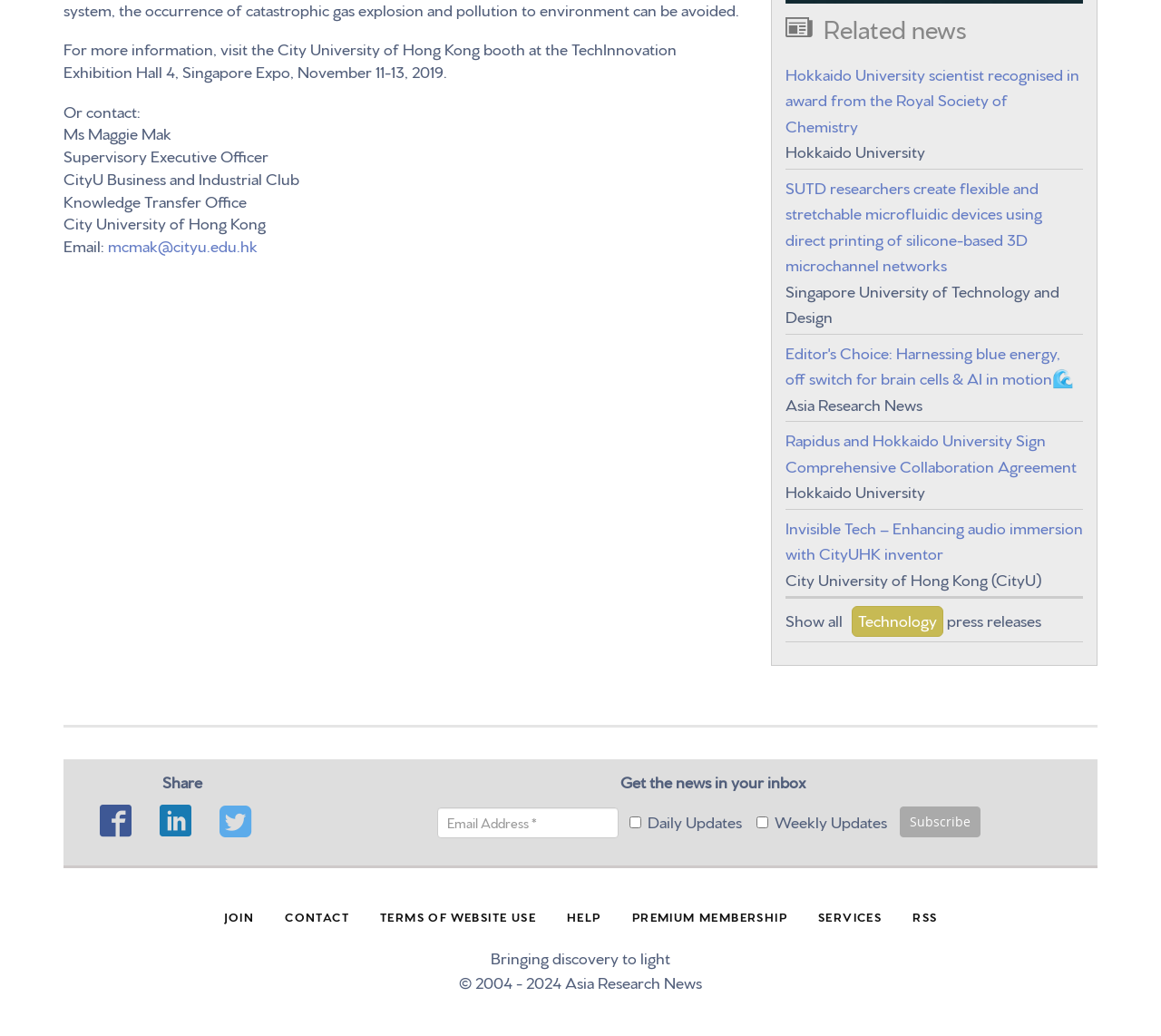Locate and provide the bounding box coordinates for the HTML element that matches this description: "The Writings".

None